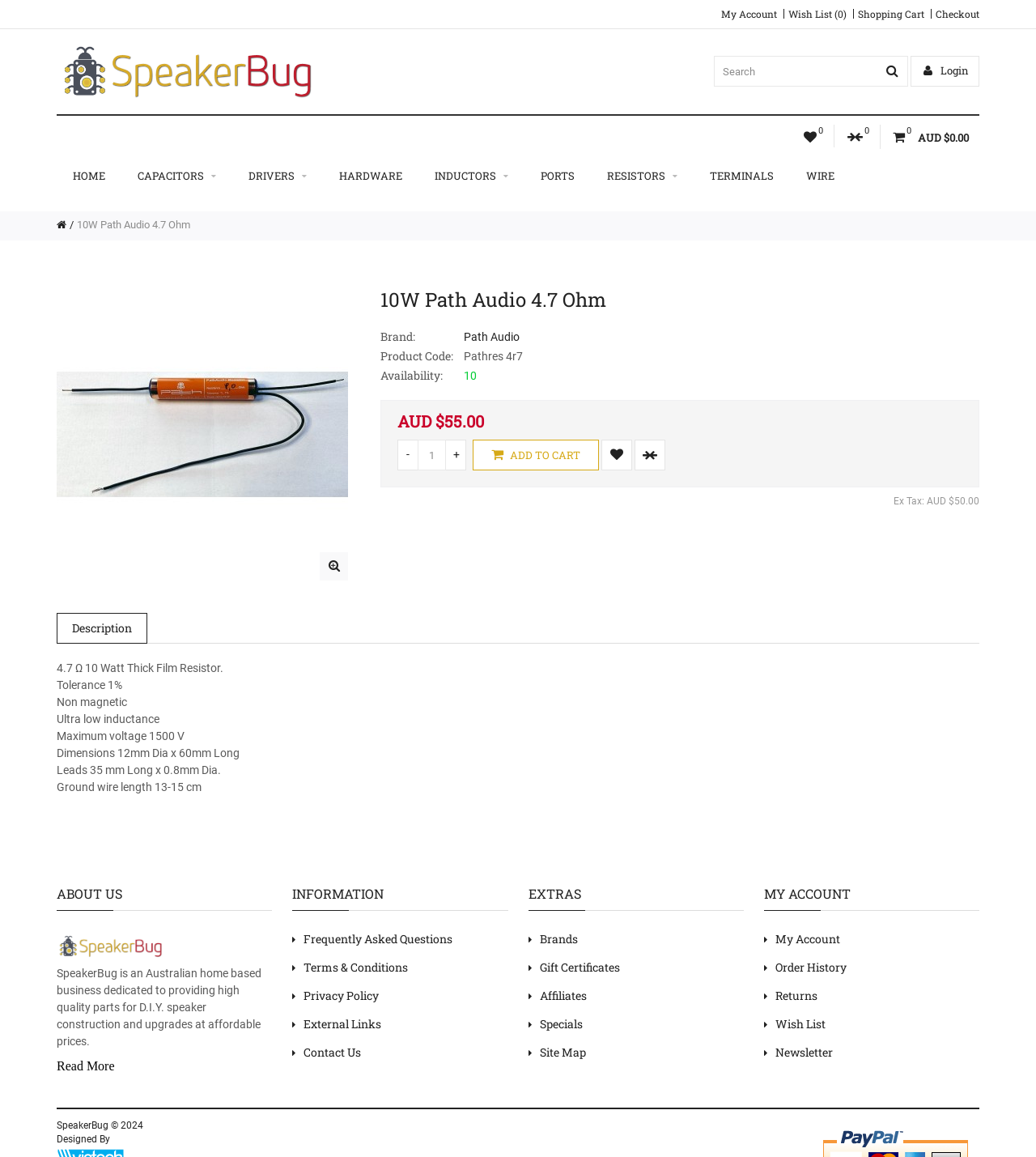Answer this question in one word or a short phrase: What is the price of the product?

AUD $55.00